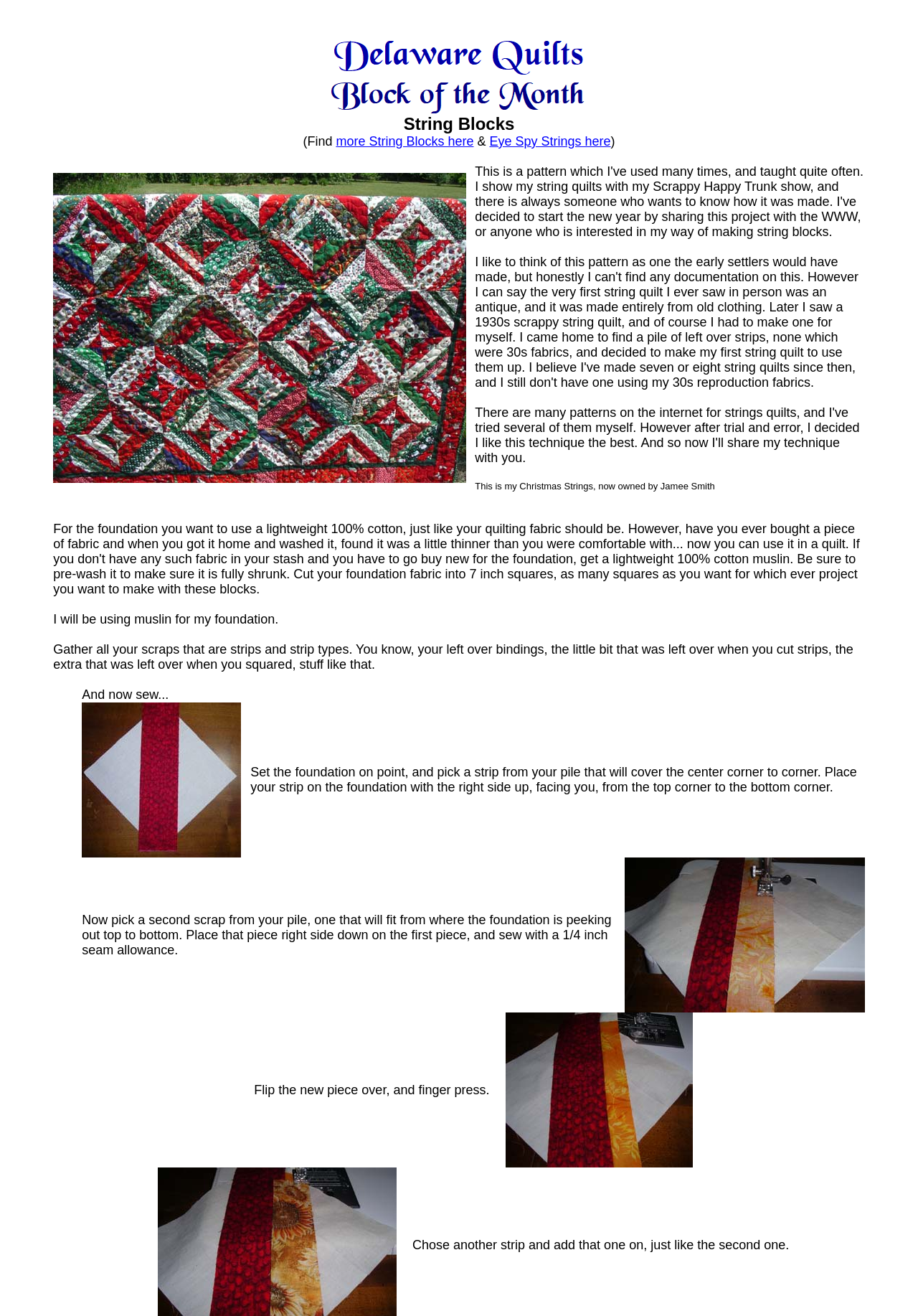Predict the bounding box of the UI element that fits this description: "Eye Spy Strings here".

[0.533, 0.102, 0.665, 0.113]